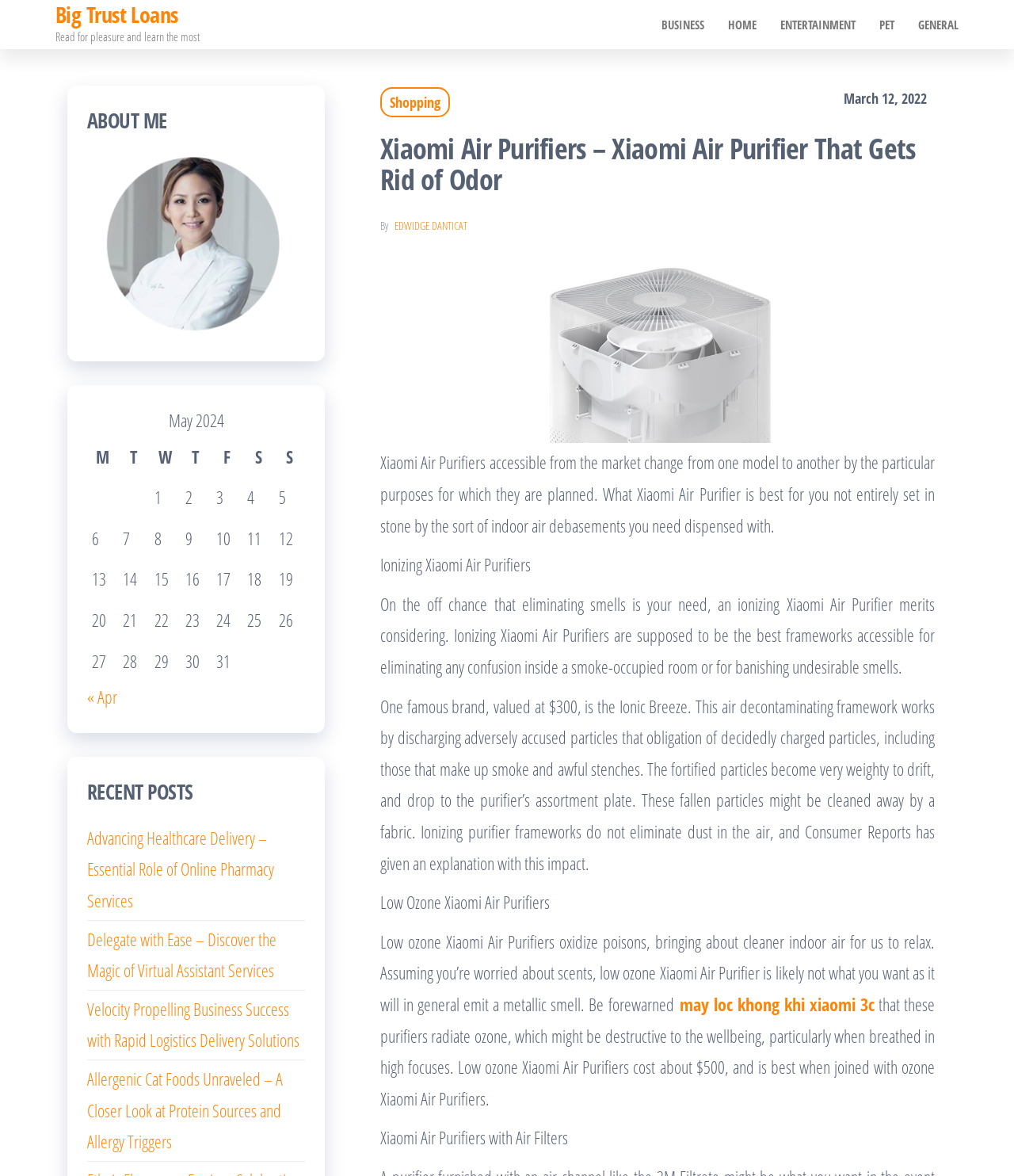Please identify the bounding box coordinates of the area that needs to be clicked to fulfill the following instruction: "Visit the 'SUPPORT' page."

None